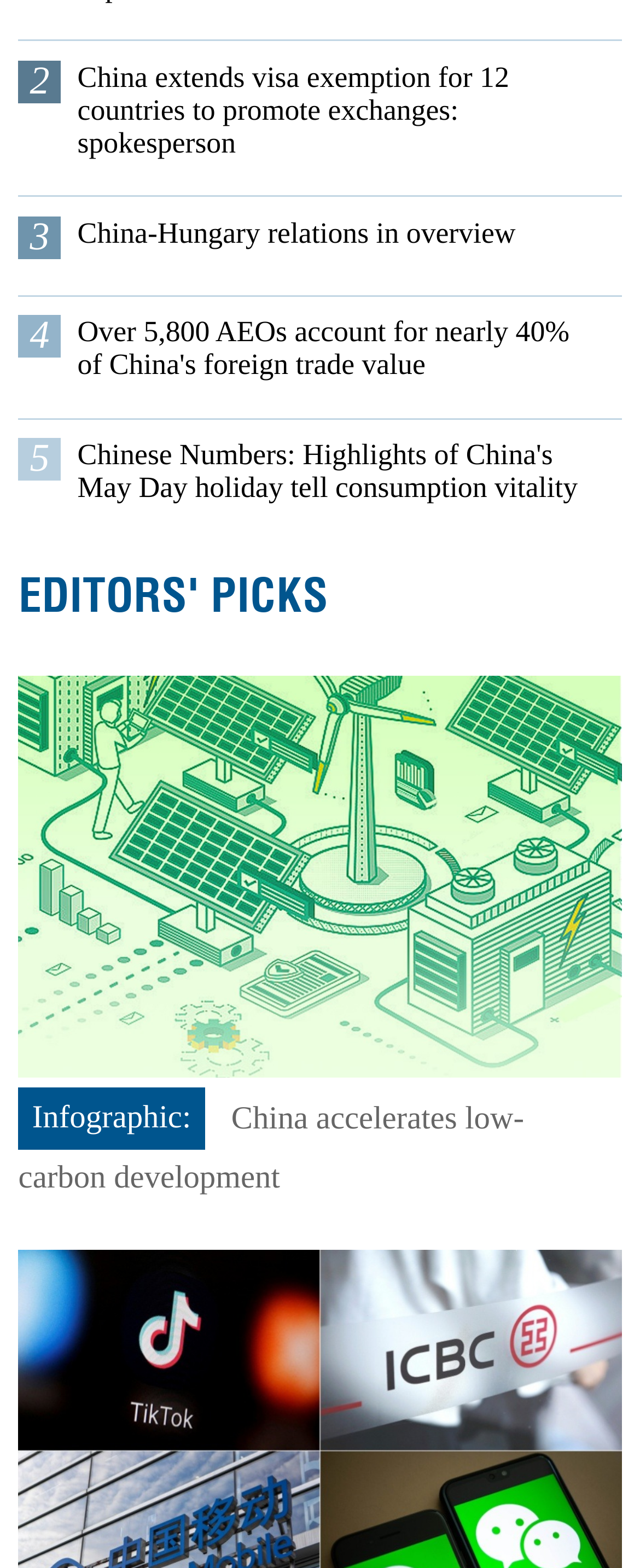What is the last link on the webpage about?
Use the information from the image to give a detailed answer to the question.

I looked at the last link on the webpage, which is 'Top 10 Chinese brands by value in 2024', and determined that it is about the top 10 Chinese brands.